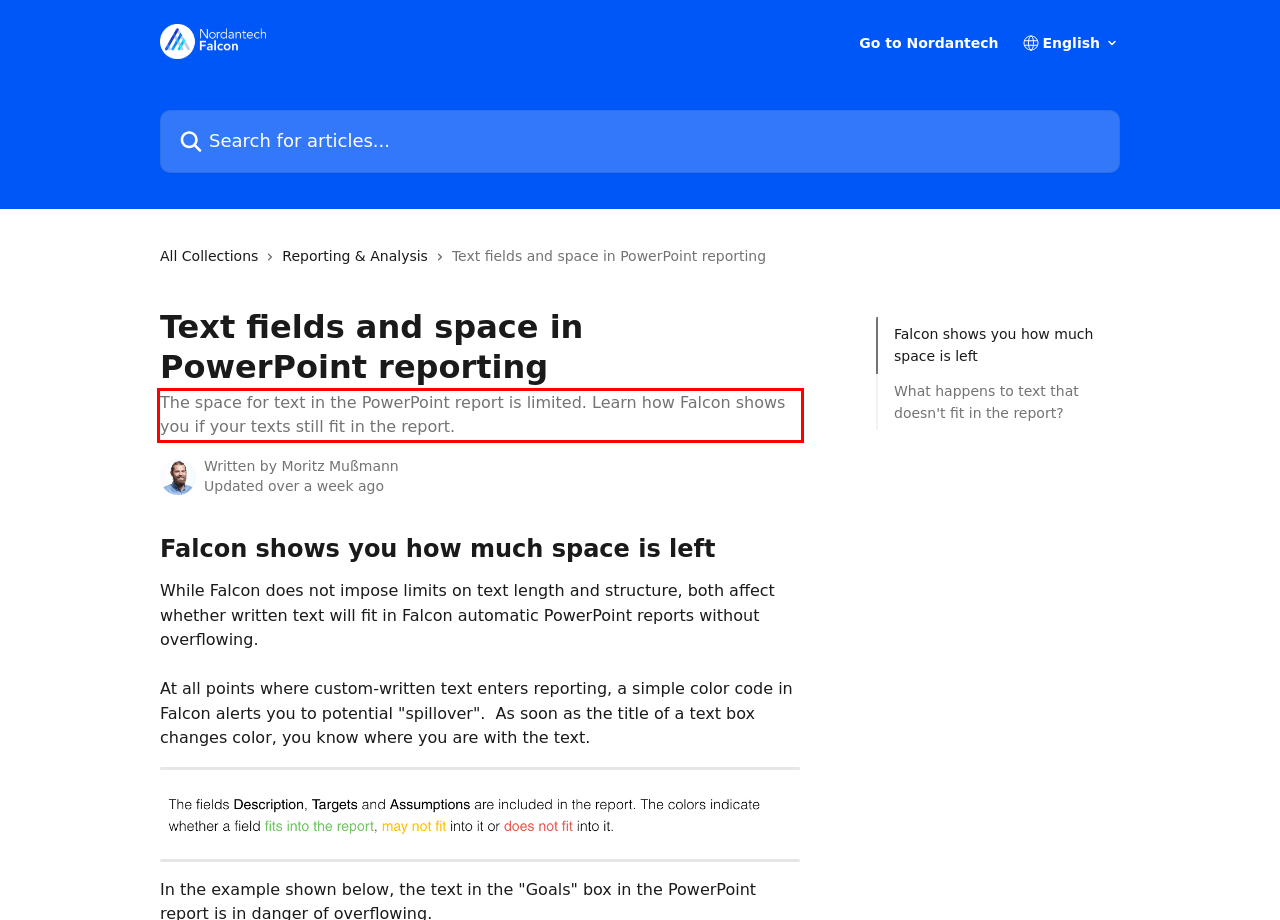Please recognize and transcribe the text located inside the red bounding box in the webpage image.

The space for text in the PowerPoint report is limited. Learn how Falcon shows you if your texts still fit in the report.